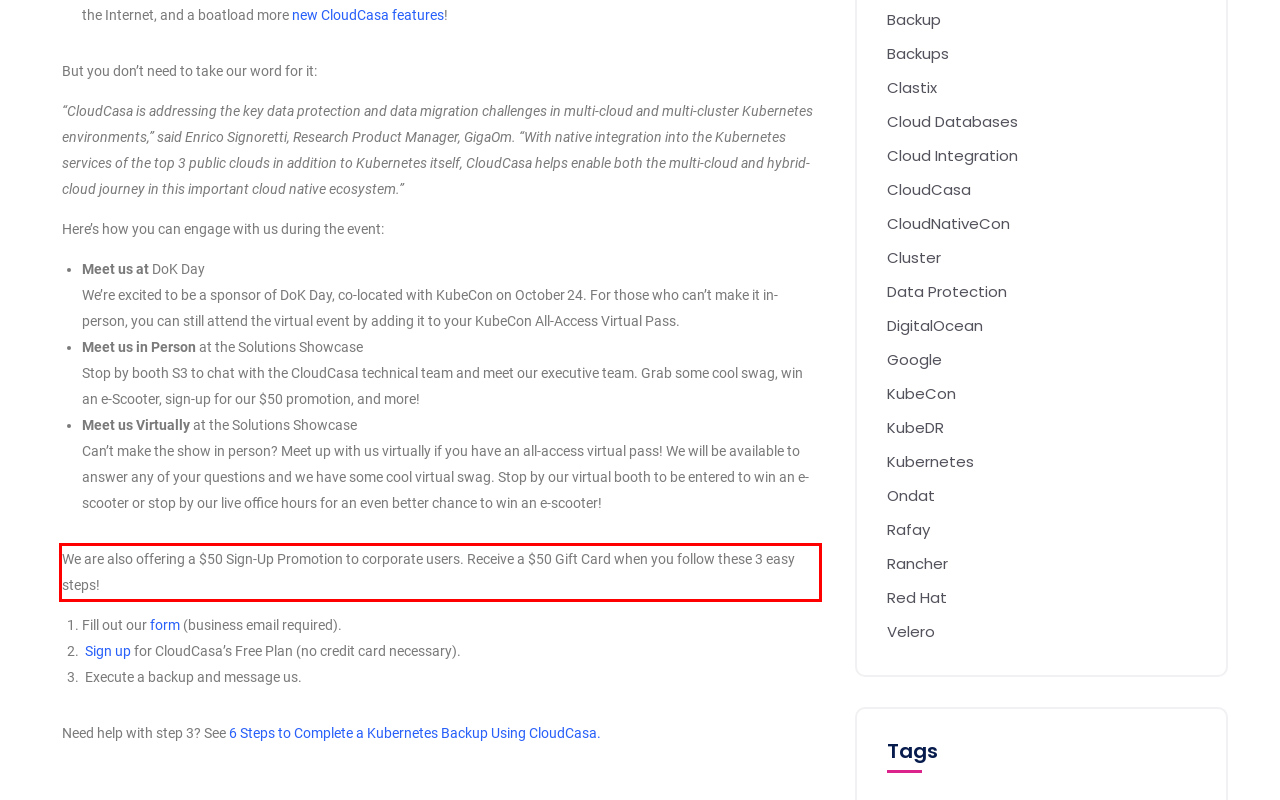You are provided with a screenshot of a webpage that includes a UI element enclosed in a red rectangle. Extract the text content inside this red rectangle.

We are also offering a $50 Sign-Up Promotion to corporate users. Receive a $50 Gift Card when you follow these 3 easy steps!